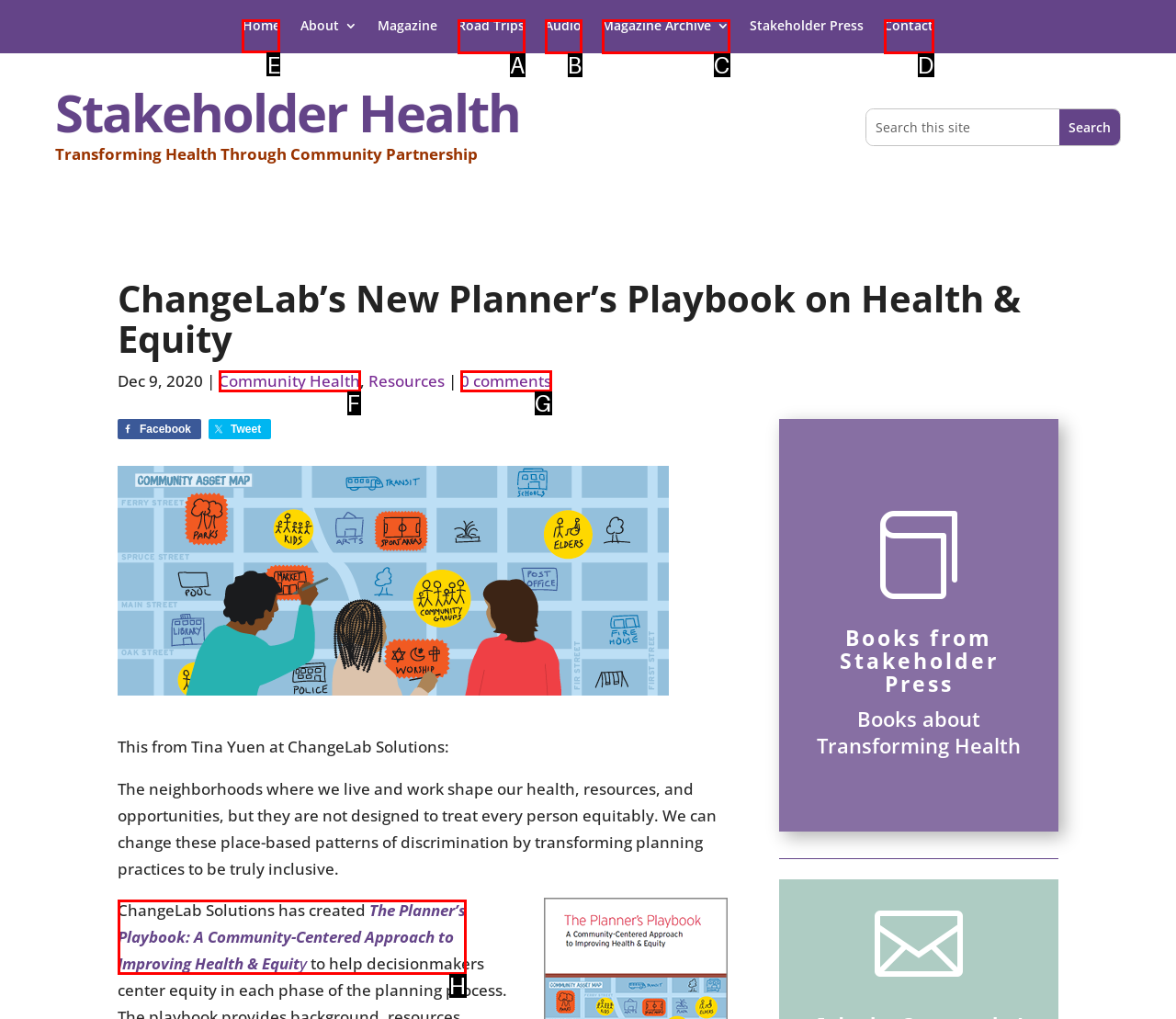Determine which UI element I need to click to achieve the following task: shop printables Provide your answer as the letter of the selected option.

None